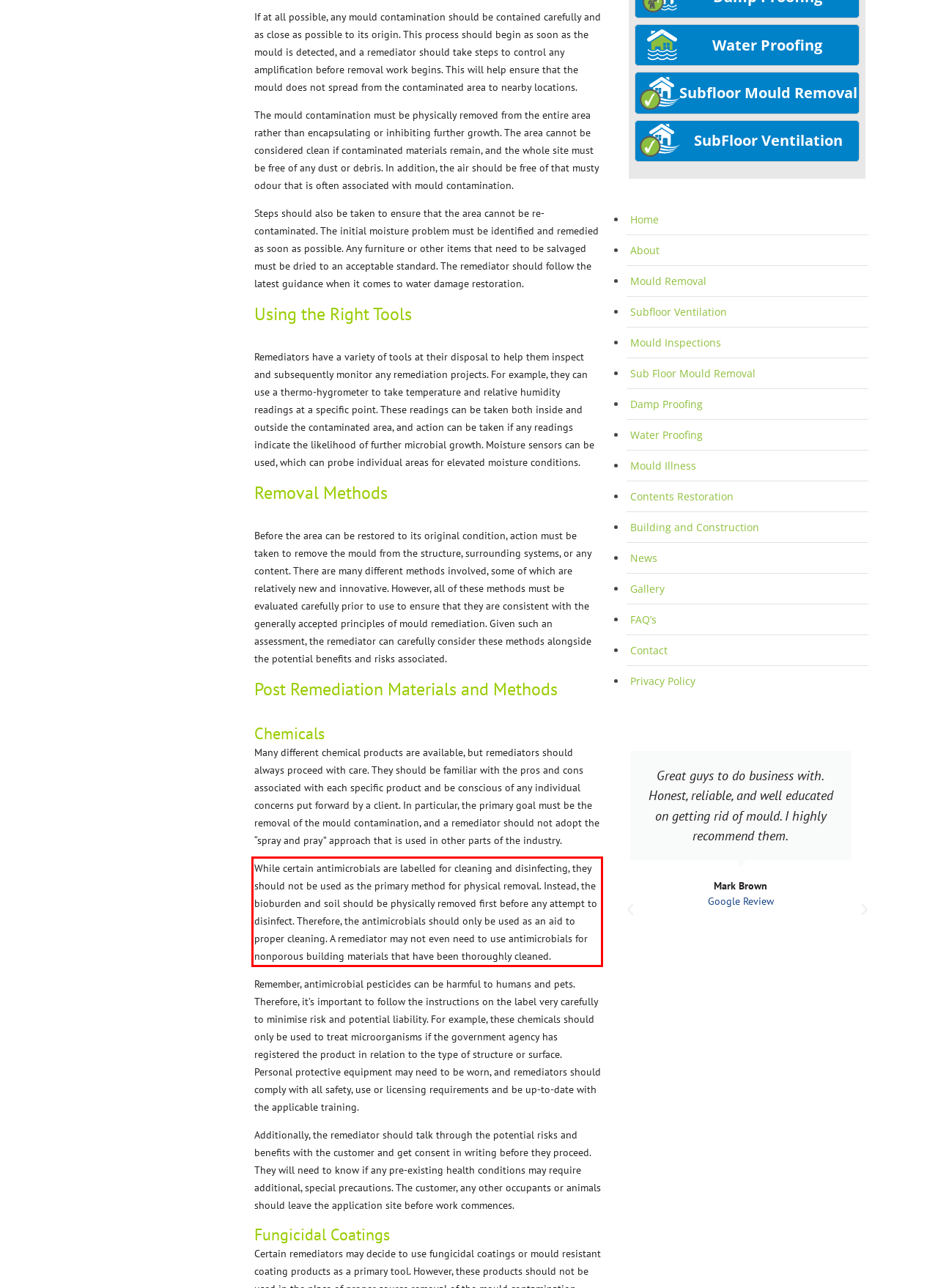The screenshot you have been given contains a UI element surrounded by a red rectangle. Use OCR to read and extract the text inside this red rectangle.

While certain antimicrobials are labelled for cleaning and disinfecting, they should not be used as the primary method for physical removal. Instead, the bioburden and soil should be physically removed first before any attempt to disinfect. Therefore, the antimicrobials should only be used as an aid to proper cleaning. A remediator may not even need to use antimicrobials for nonporous building materials that have been thoroughly cleaned.